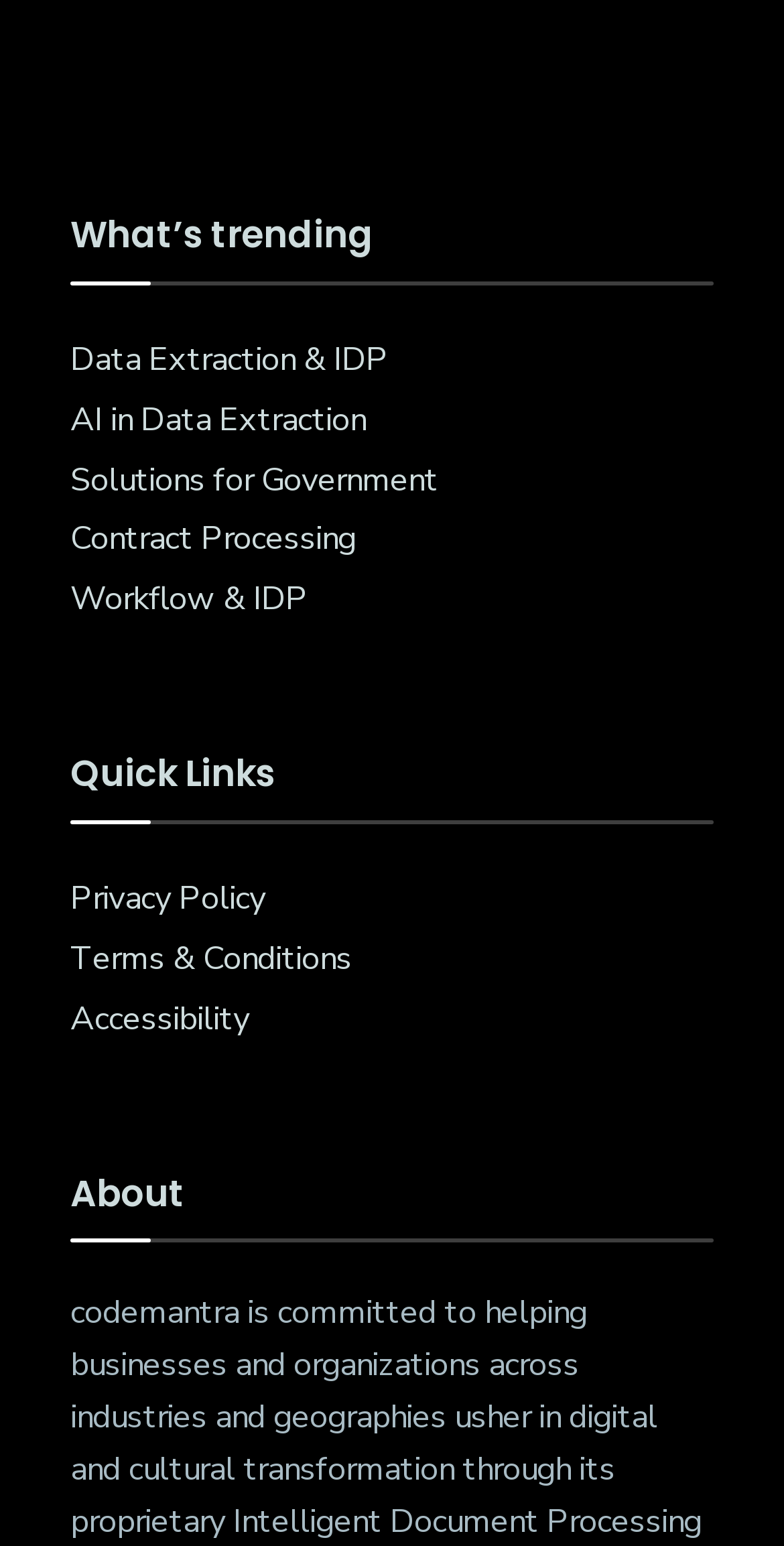Please predict the bounding box coordinates of the element's region where a click is necessary to complete the following instruction: "Explore the about page". The coordinates should be represented by four float numbers between 0 and 1, i.e., [left, top, right, bottom].

[0.09, 0.758, 0.91, 0.804]